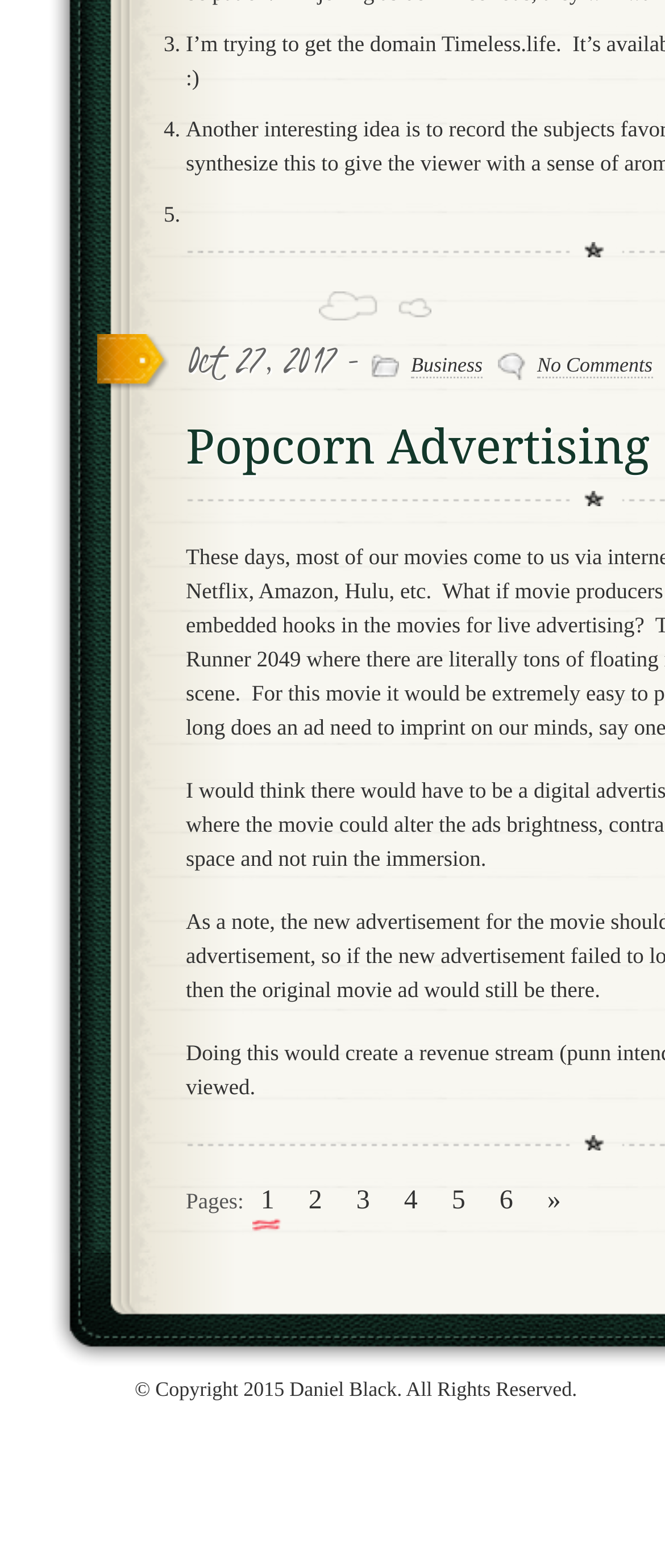Determine the bounding box coordinates (top-left x, top-left y, bottom-right x, bottom-right y) of the UI element described in the following text: 4

[0.582, 0.745, 0.654, 0.785]